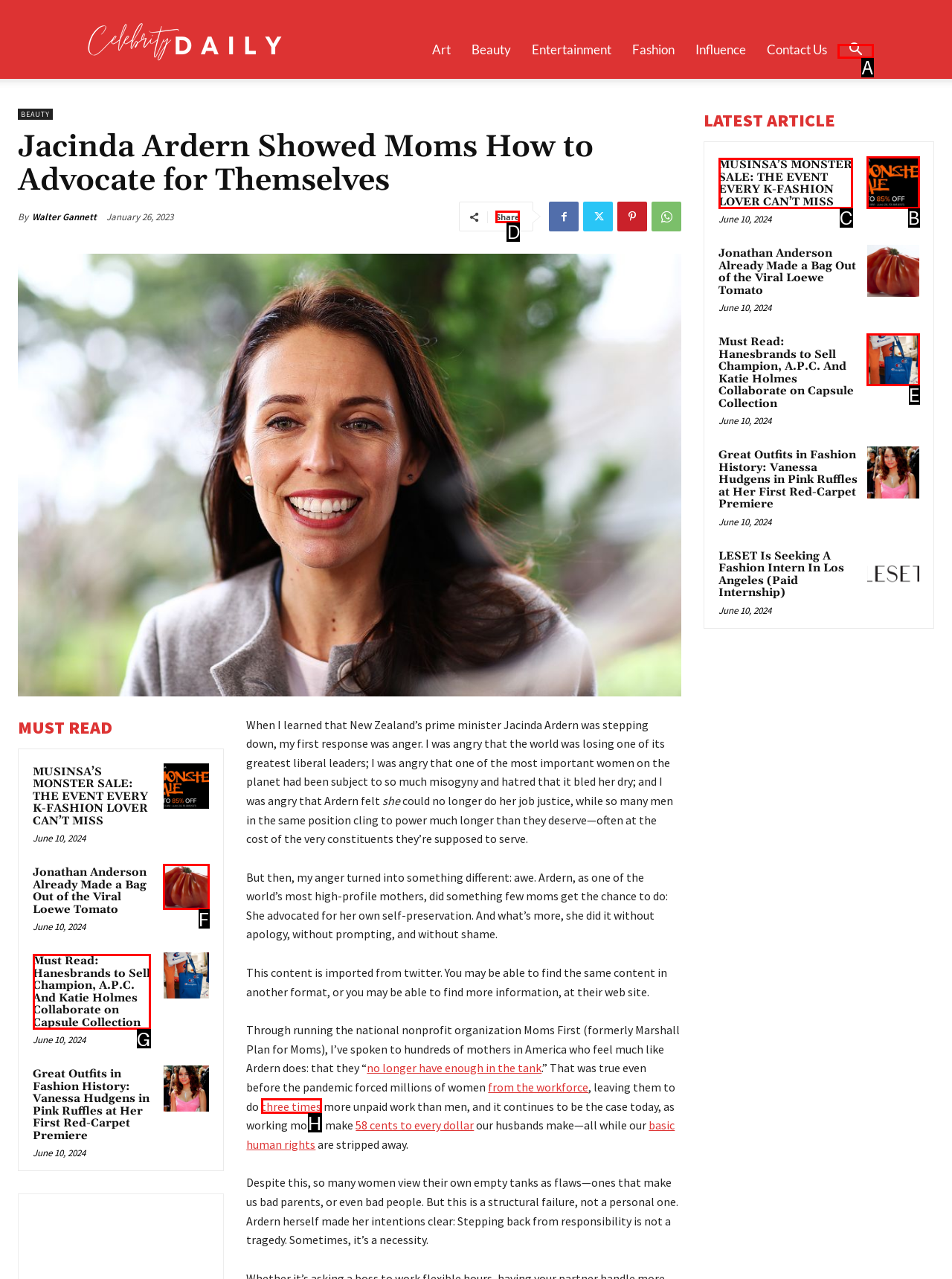Tell me which one HTML element I should click to complete the following task: Share the article Answer with the option's letter from the given choices directly.

D